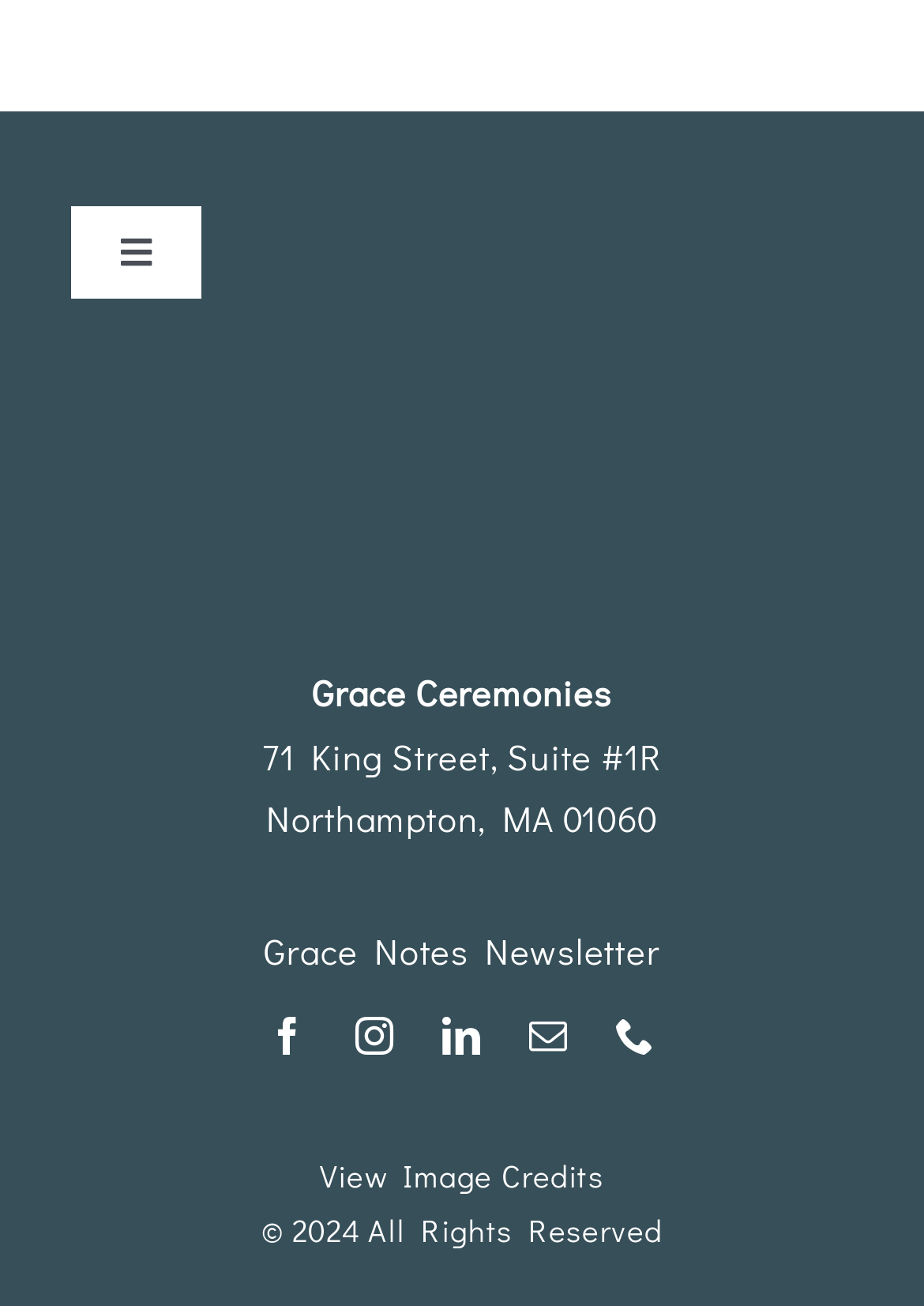Examine the screenshot and answer the question in as much detail as possible: How many social media links are present on the webpage?

The answer can be found by counting the number of social media links present at the bottom of the webpage, which are facebook, instagram, linkedin, mail, and phone.